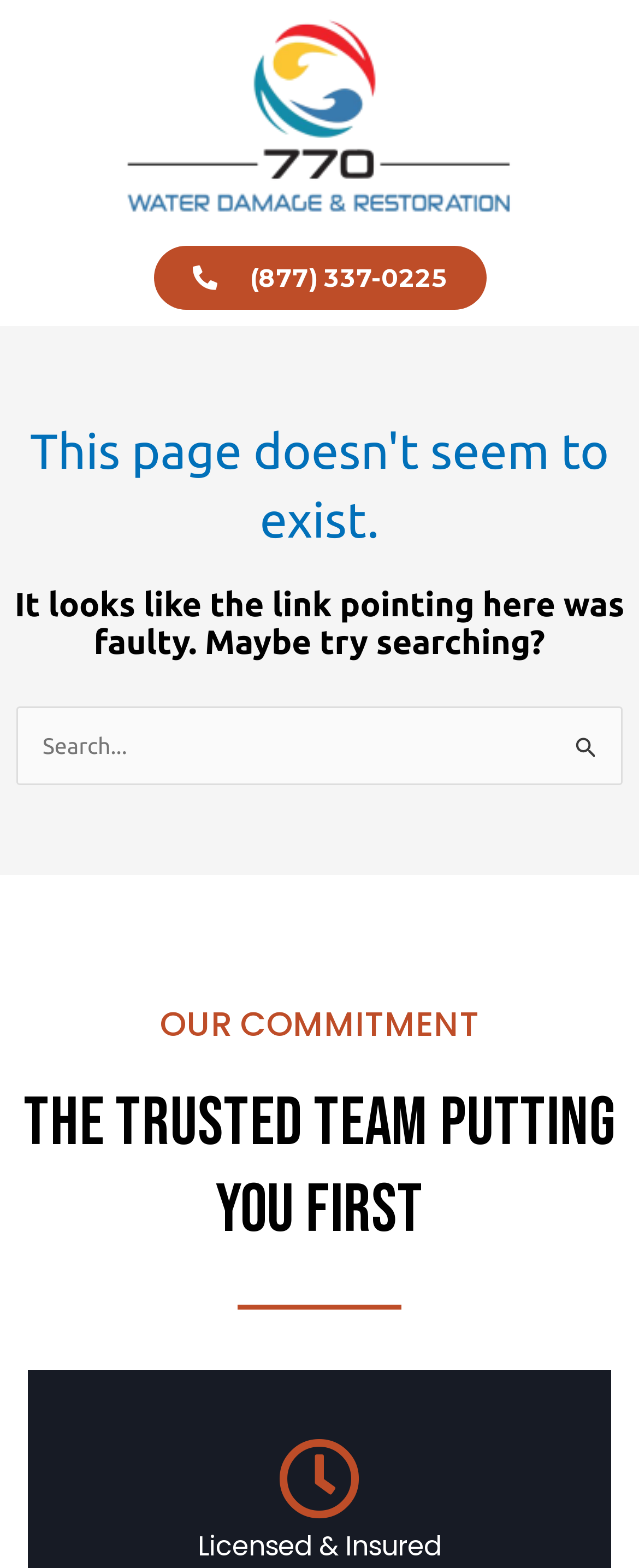Generate a thorough caption that explains the contents of the webpage.

The webpage is a "Page Not Found" error page for 770 Water Damage. At the top left of the page, there is a logo of 770 Water Damage, which is an image linked to the company's website. Next to the logo, there is a phone number "(877) 337-0225" that is clickable. 

Below the logo and phone number, there is a header section that spans the entire width of the page, containing a heading that reads "This page doesn't seem to exist." 

Underneath the header, there is a paragraph of text that explains the error, stating "It looks like the link pointing here was faulty. Maybe try searching?" 

To the right of the paragraph, there is a search box with a label "Search for:" and a submit button with a magnifying glass icon. The search box takes up most of the width of the page. 

Further down the page, there are two headings, one reading "OUR COMMITMENT" and the other reading "The trusted team putting you first". 

At the very bottom of the page, there is a line of text that reads "Licensed & Insured", which is centered horizontally.